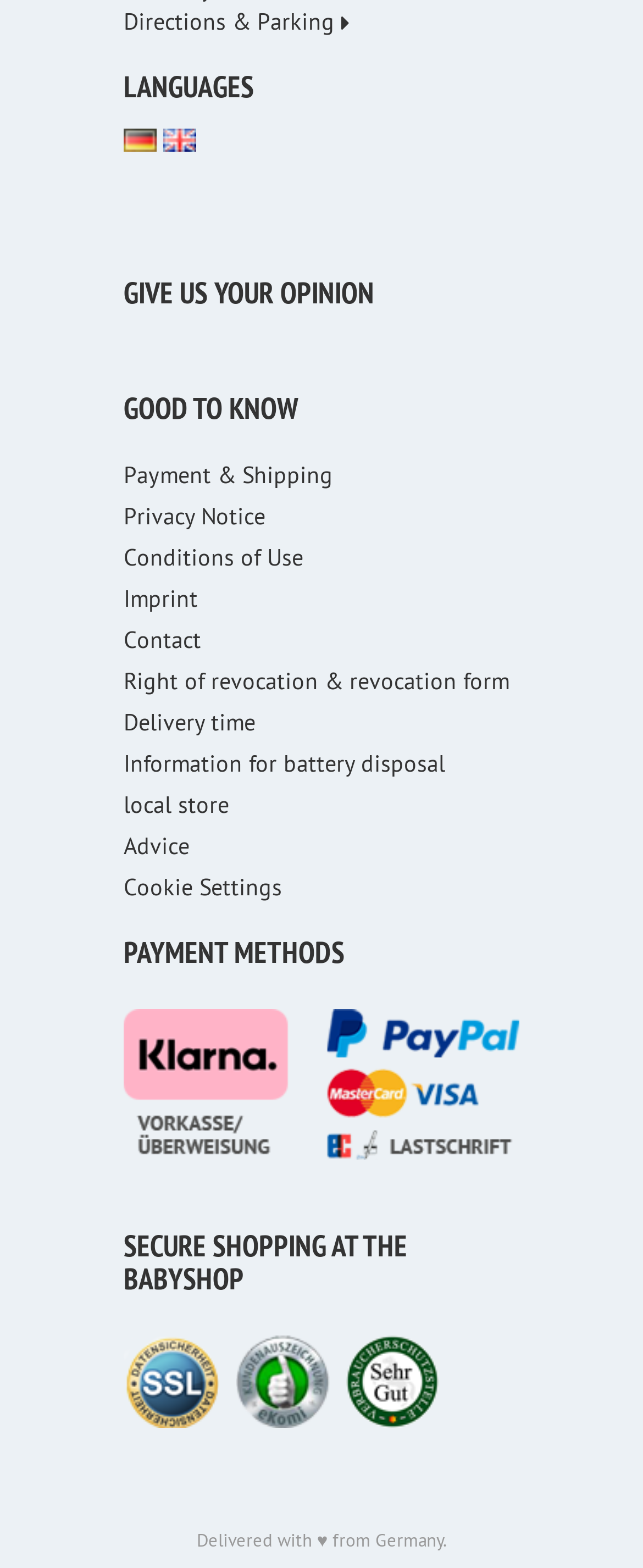What is the purpose of the 'Directions & Parking' link?
Provide a detailed answer to the question using information from the image.

I found the 'Directions & Parking' link at the top section of the webpage. Based on the text and the icon (uf0da), I infer that this link is meant to provide information about the location of the physical store, including directions and parking details.